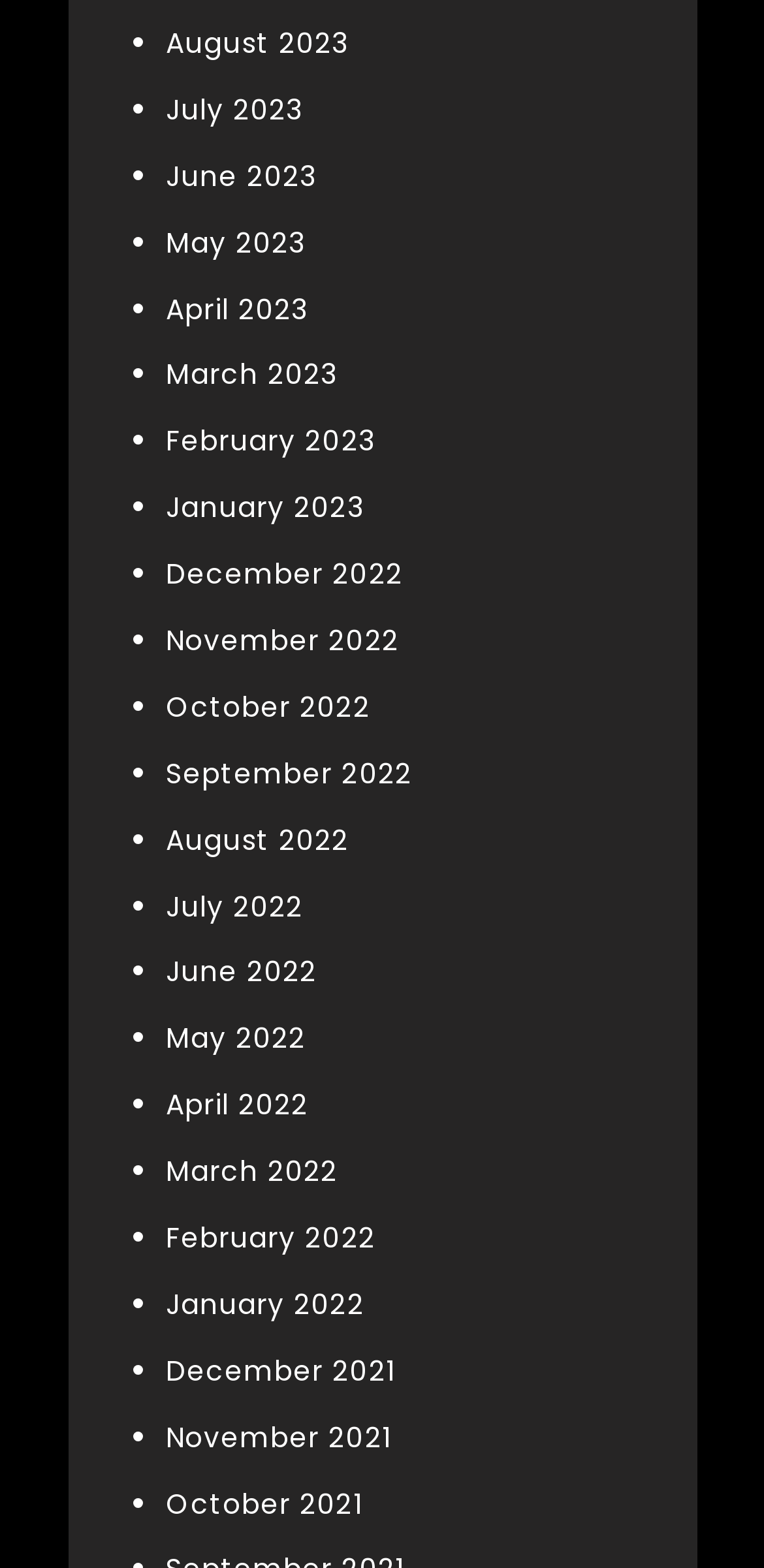What is the earliest month listed?
Could you answer the question with a detailed and thorough explanation?

I examined the list of links on the webpage and found that the earliest month listed is October 2021, which is located at the bottom of the list.